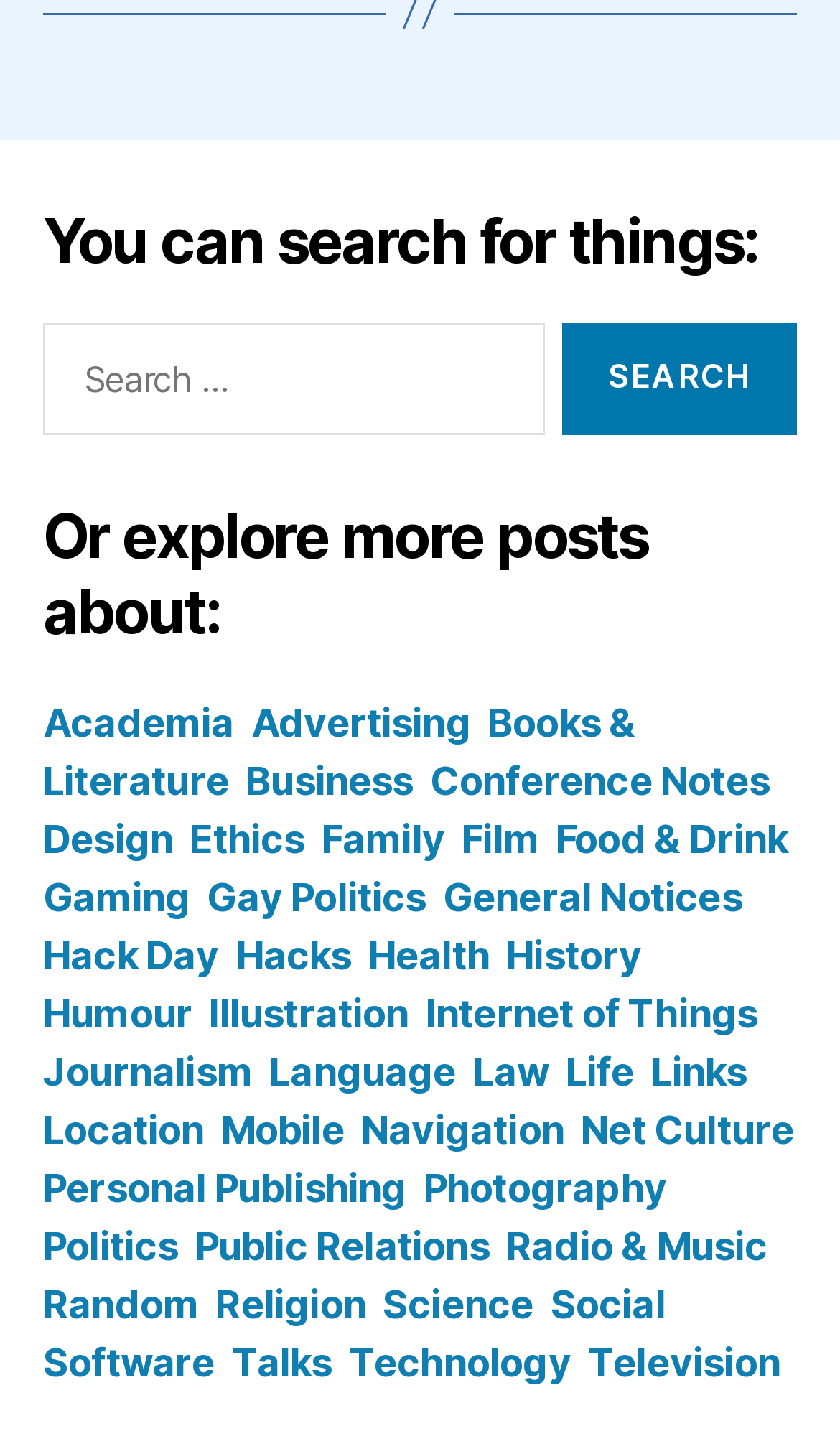Please identify the bounding box coordinates of the clickable area that will fulfill the following instruction: "Browse posts about Design". The coordinates should be in the format of four float numbers between 0 and 1, i.e., [left, top, right, bottom].

[0.051, 0.561, 0.206, 0.592]